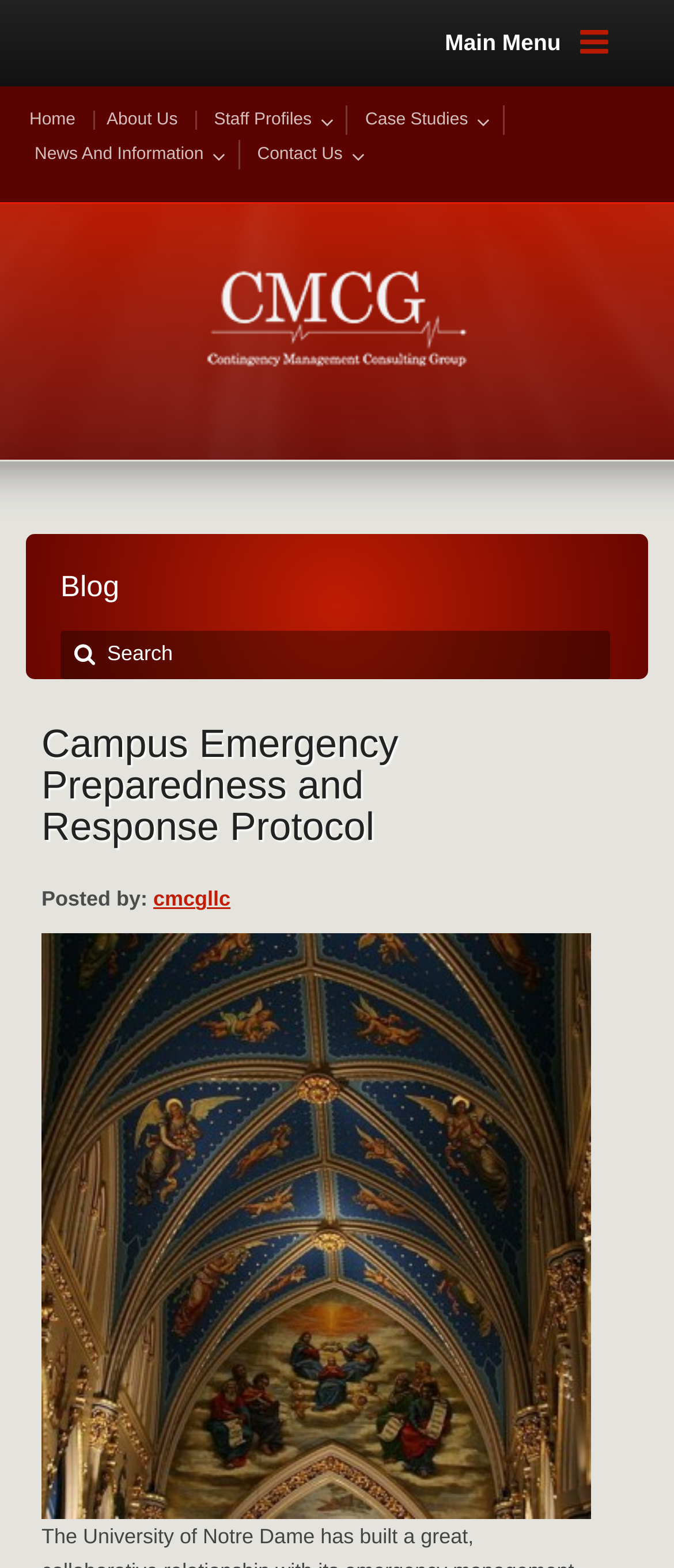Respond to the question below with a single word or phrase:
Who posted the blog?

cmcgllc